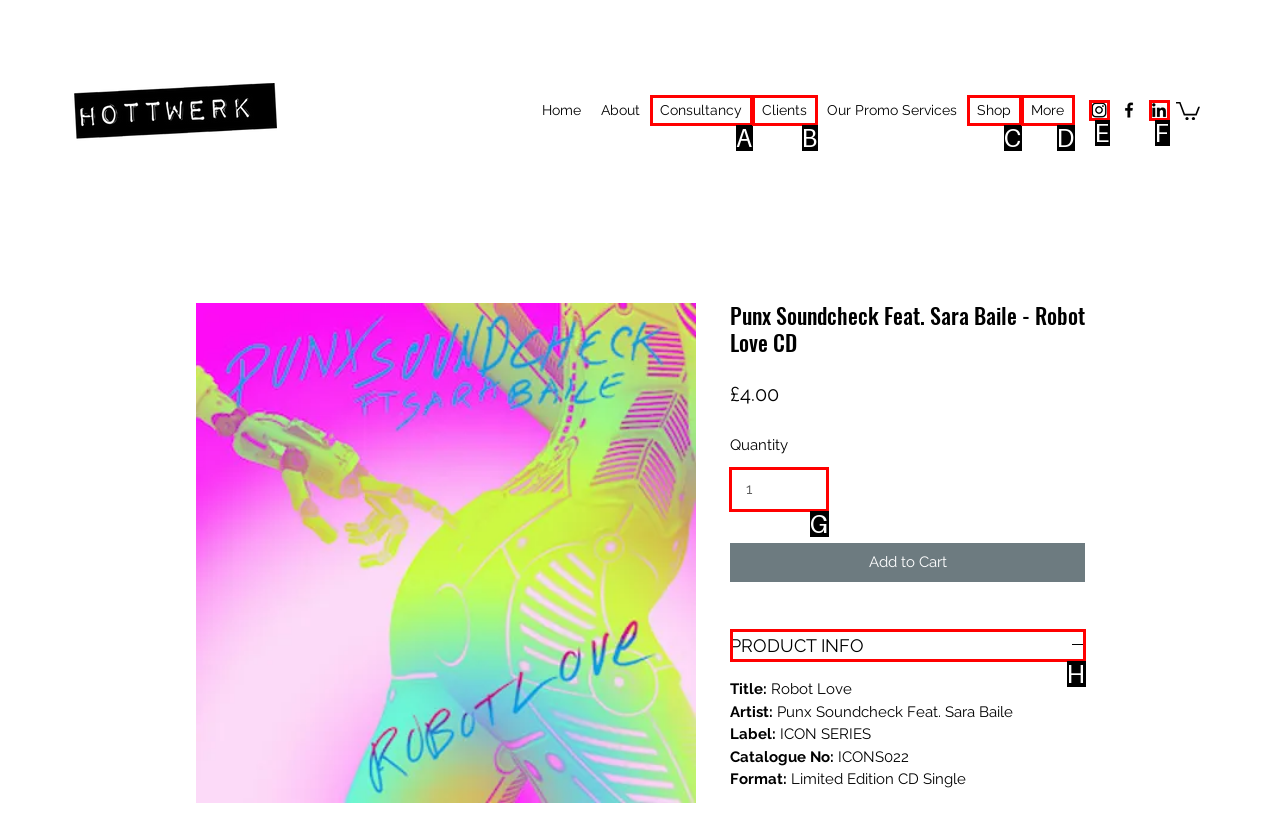Select the proper HTML element to perform the given task: Change the Quantity Answer with the corresponding letter from the provided choices.

G